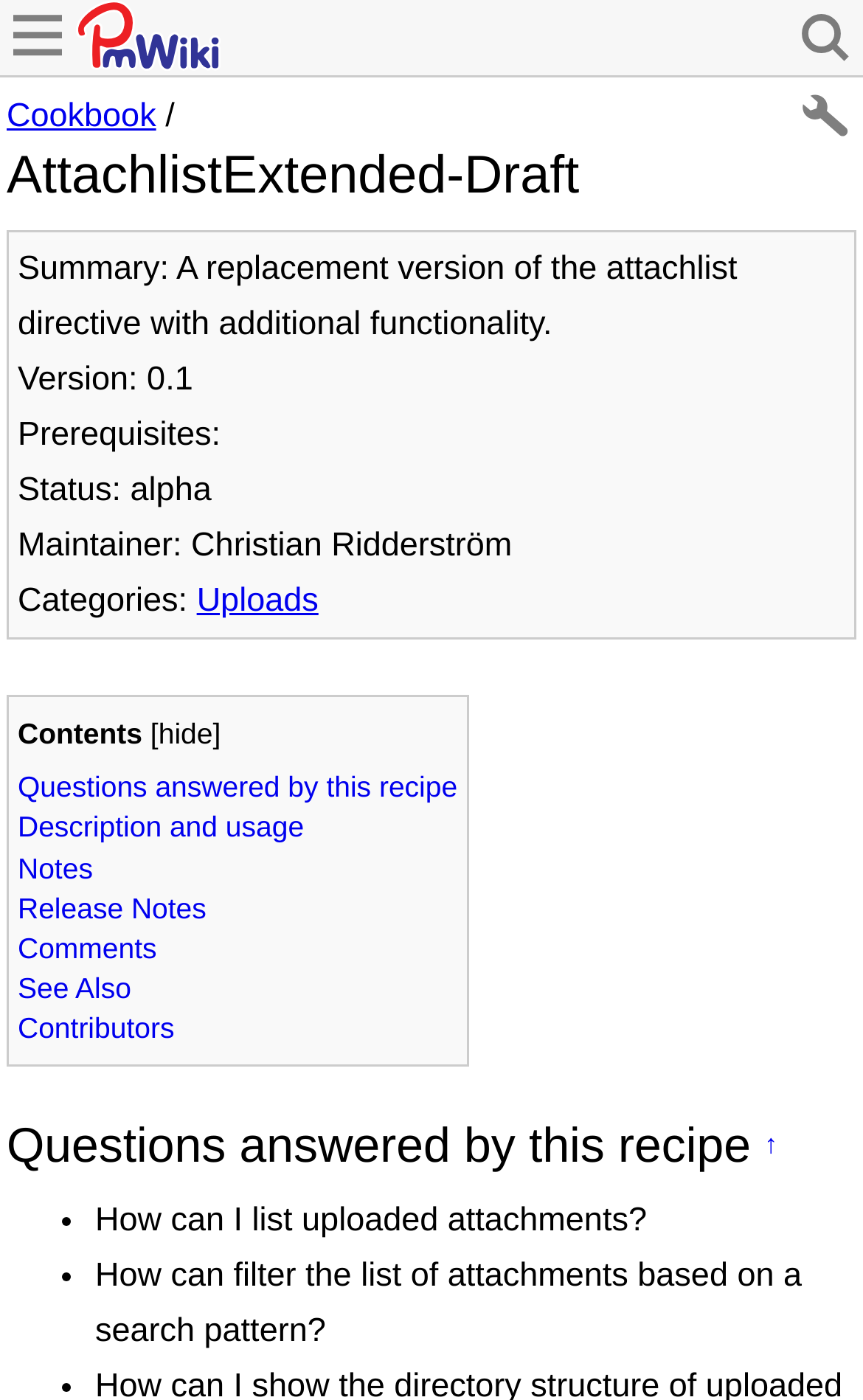Identify the coordinates of the bounding box for the element that must be clicked to accomplish the instruction: "go to PmWiki homepage".

[0.087, 0.03, 0.256, 0.057]